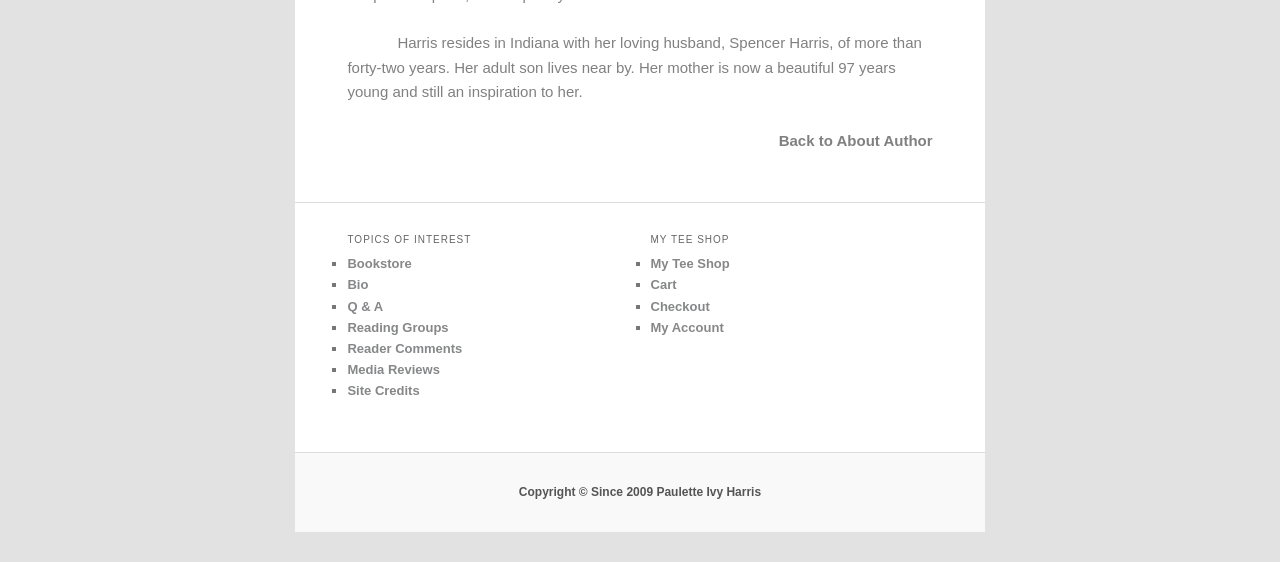How old is the author's mother?
Please analyze the image and answer the question with as much detail as possible.

The author's biography is provided at the top of the page, which mentions that her mother is now a beautiful 97 years young and still an inspiration to her.